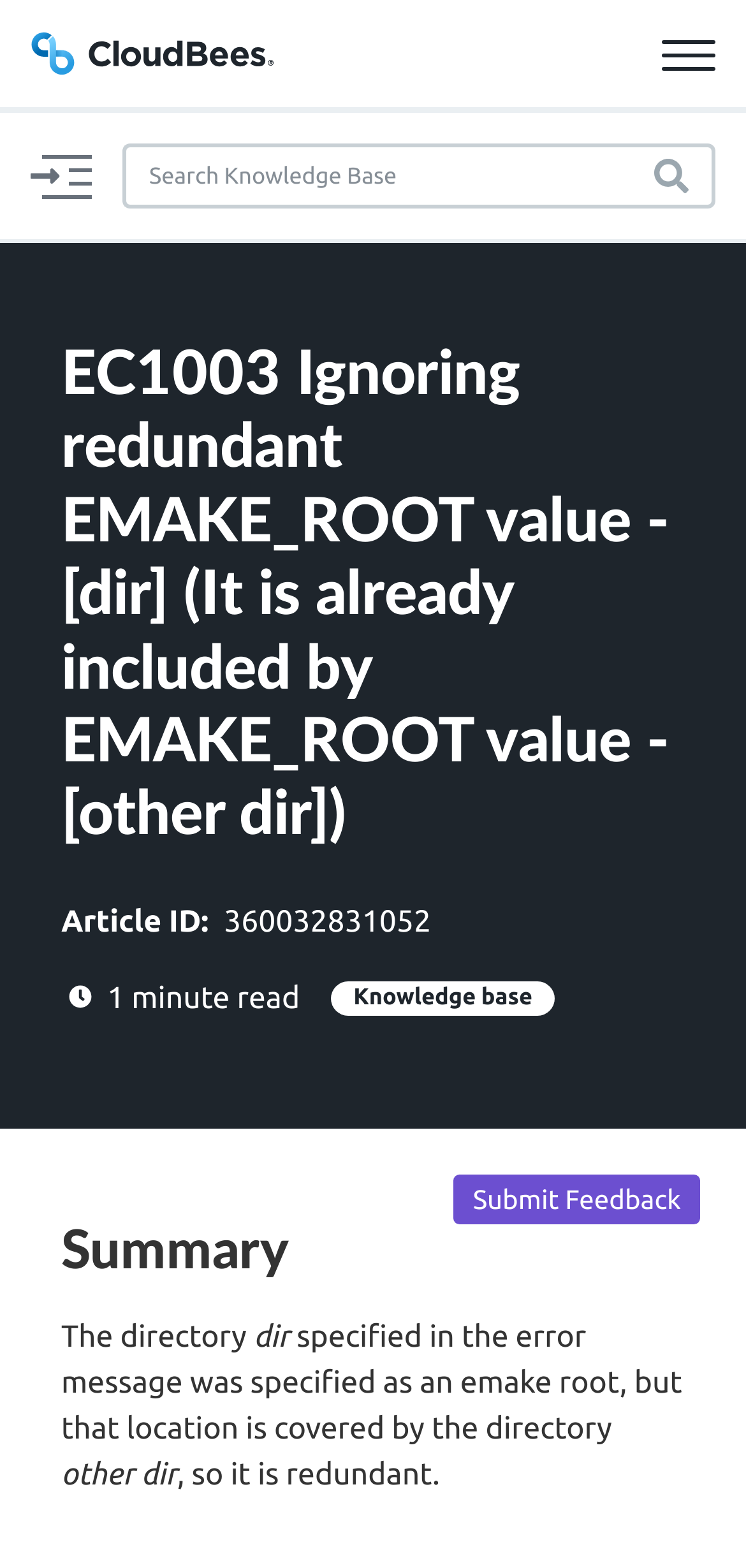Give a one-word or short phrase answer to the question: 
What is the purpose of the 'Submit Feedback' button?

To provide feedback